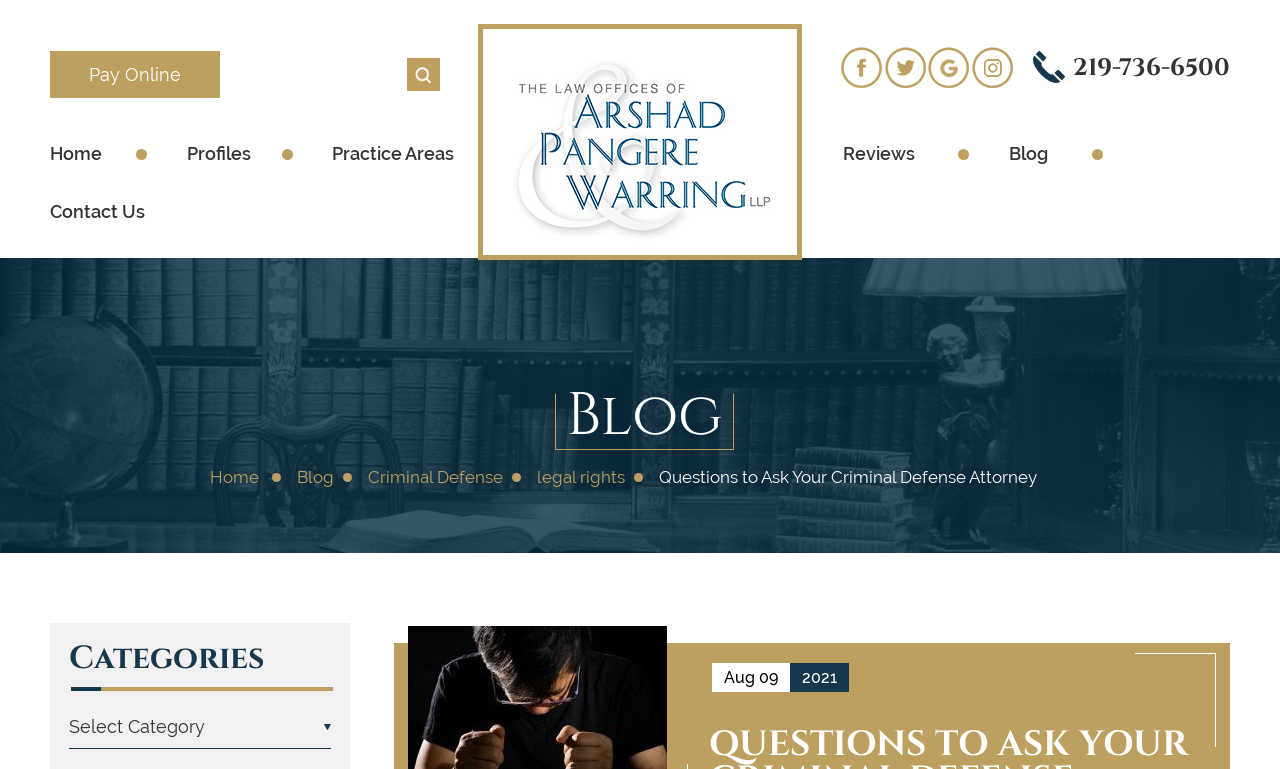What is the purpose of the search box?
Based on the image, answer the question with a single word or brief phrase.

To search the website